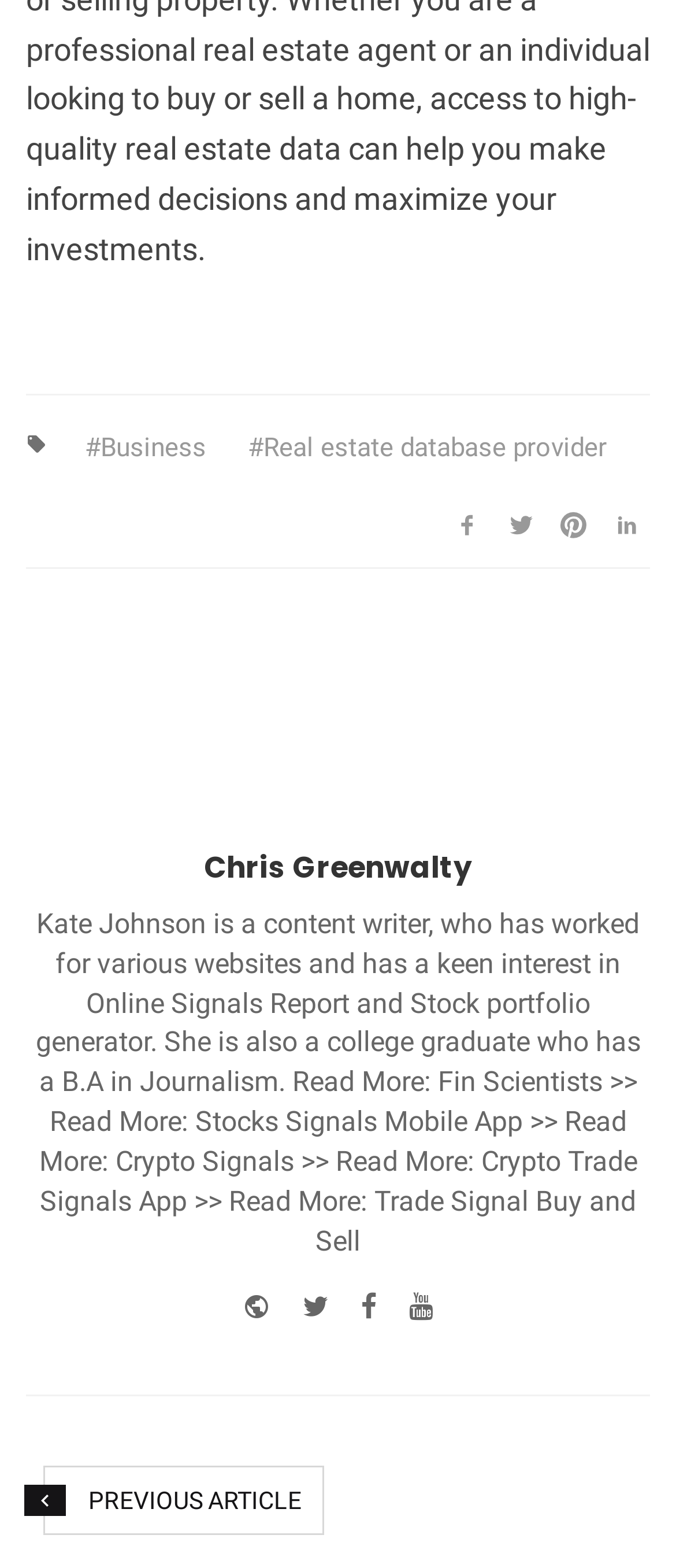Using the format (top-left x, top-left y, bottom-right x, bottom-right y), provide the bounding box coordinates for the described UI element. All values should be floating point numbers between 0 and 1: Trade Signal Buy and Sell

[0.467, 0.755, 0.941, 0.802]